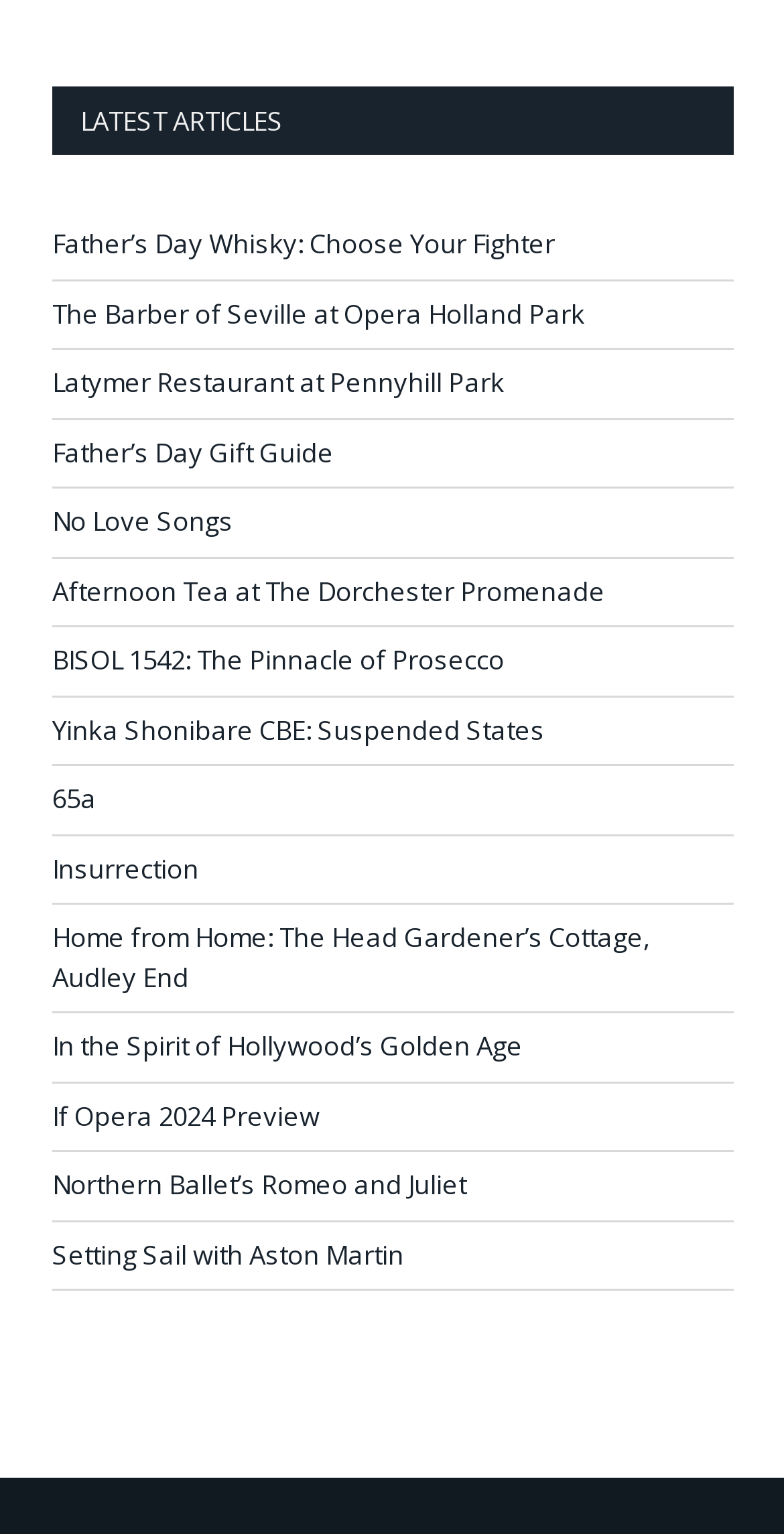Locate the bounding box coordinates of the element that should be clicked to execute the following instruction: "Explore the Latymer Restaurant at Pennyhill Park".

[0.067, 0.237, 0.644, 0.261]